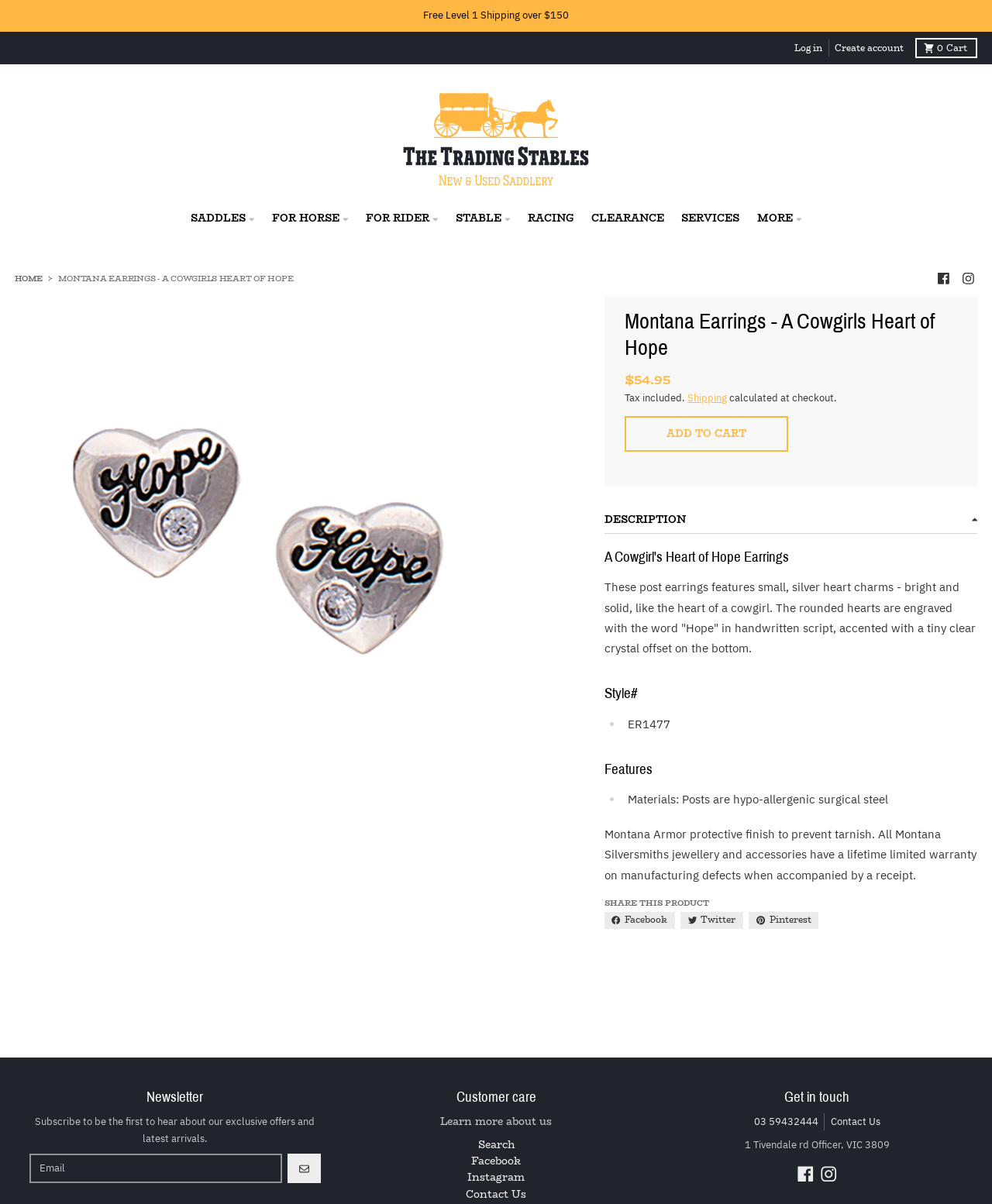What is the style number of the earrings?
Offer a detailed and full explanation in response to the question.

The style number of the earrings can be found in the product information section, where it is listed as 'Style# ER1477'.